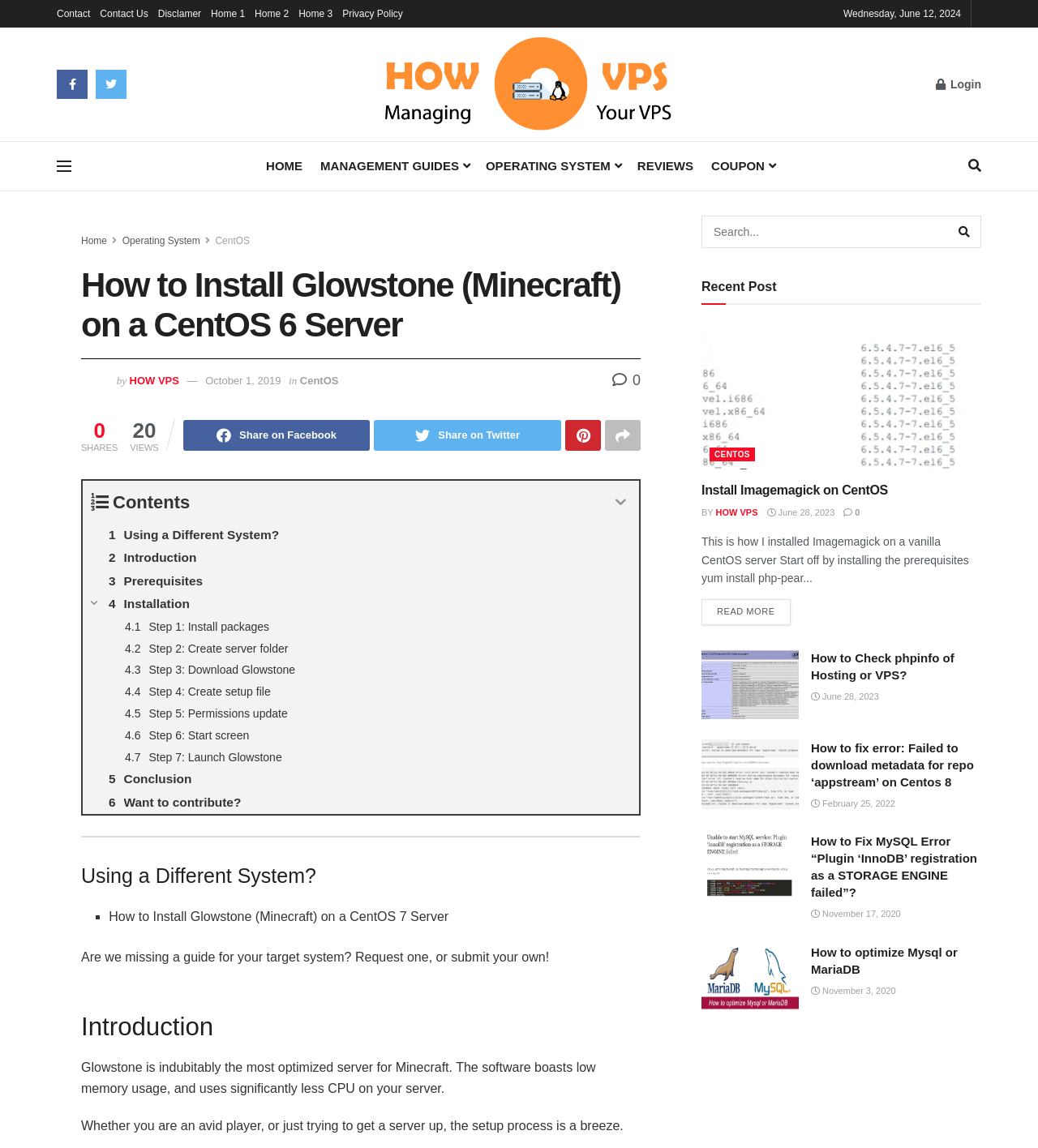Locate the bounding box coordinates of the element that should be clicked to execute the following instruction: "Search for something".

[0.676, 0.188, 0.945, 0.216]